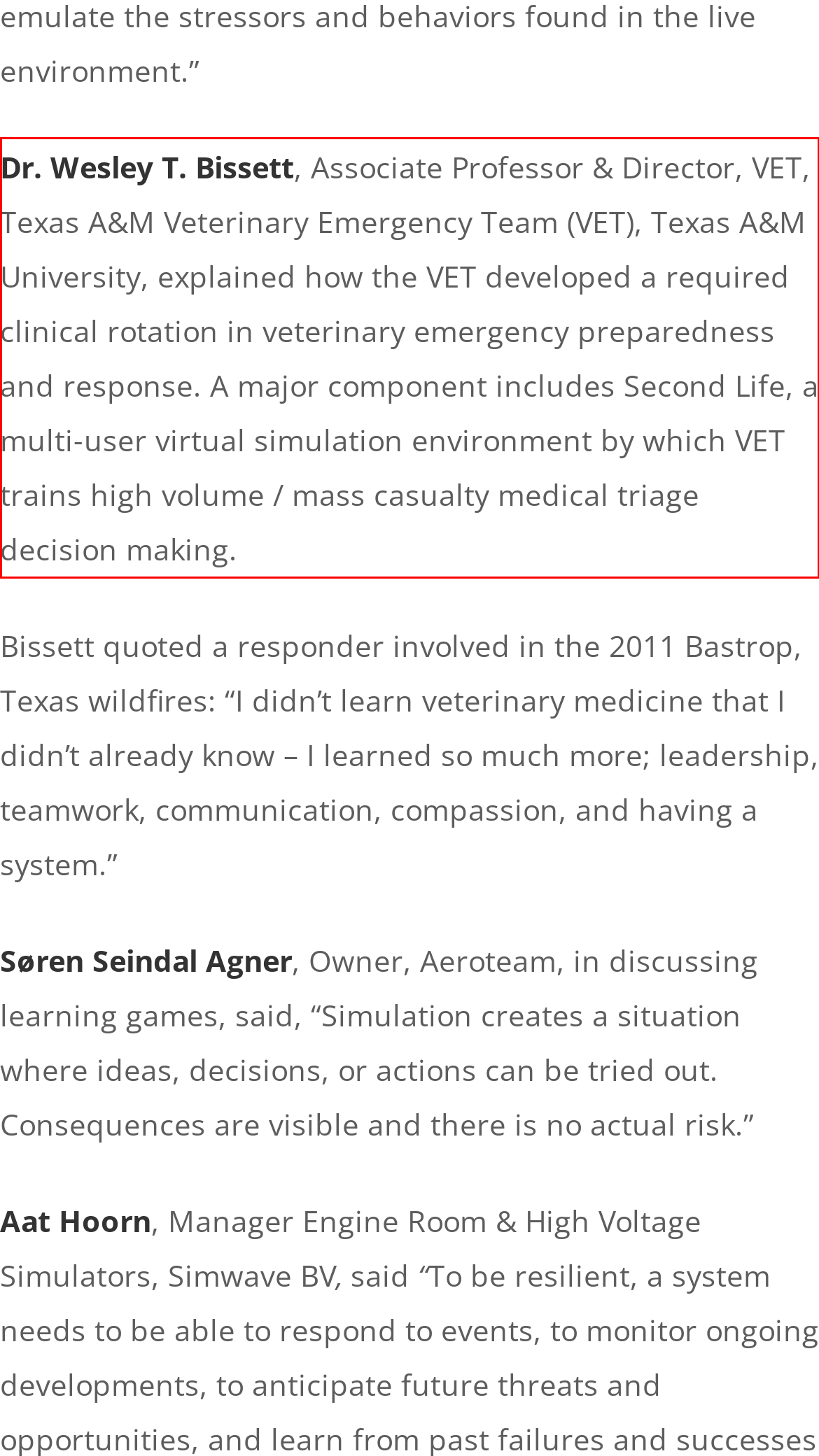With the given screenshot of a webpage, locate the red rectangle bounding box and extract the text content using OCR.

Dr. Wesley T. Bissett, Associate Professor & Director, VET, Texas A&M Veterinary Emergency Team (VET), Texas A&M University, explained how the VET developed a required clinical rotation in veterinary emergency preparedness and response. A major component includes Second Life, a multi-user virtual simulation environment by which VET trains high volume / mass casualty medical triage decision making.